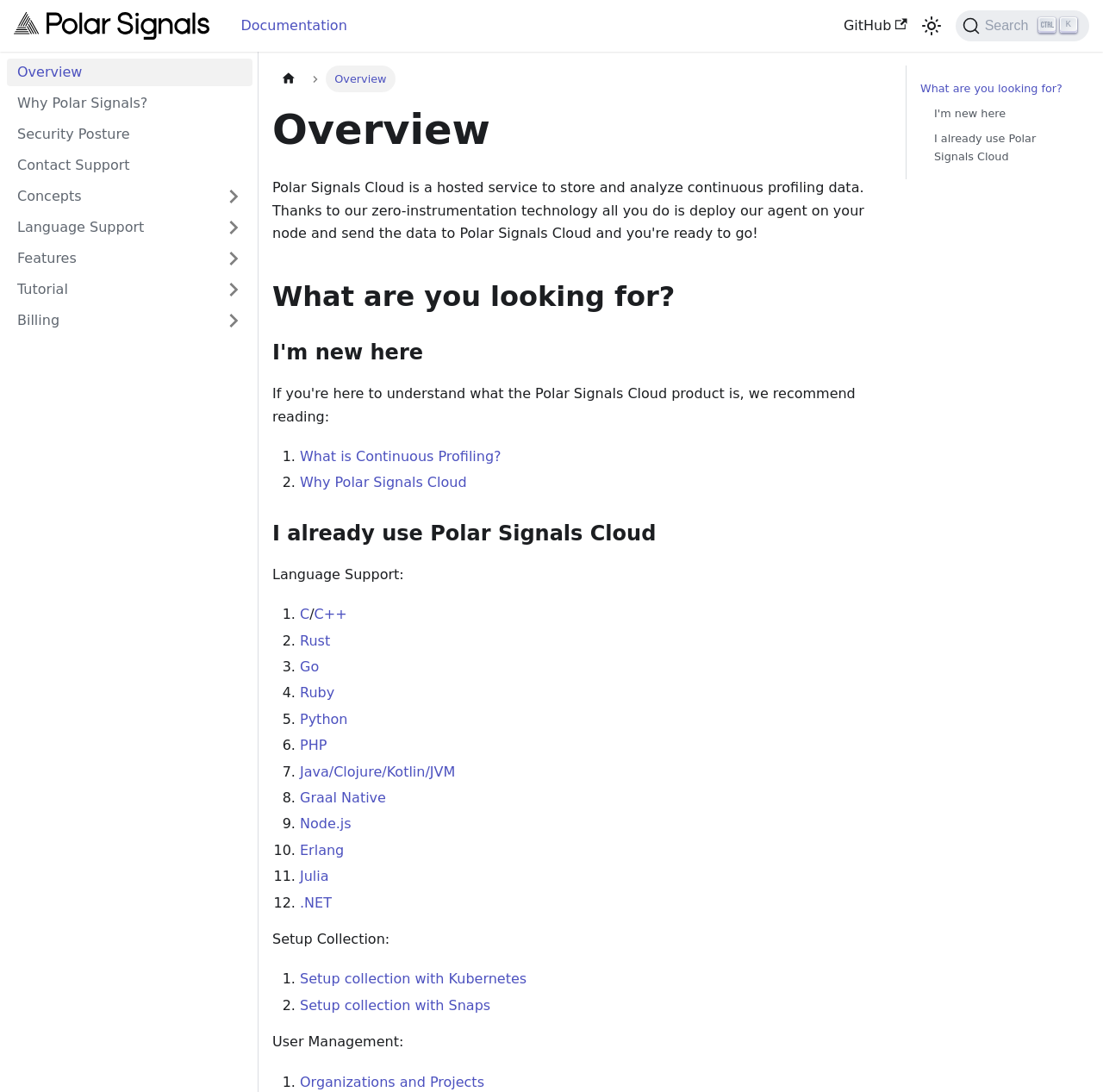Please find the bounding box coordinates of the clickable region needed to complete the following instruction: "Go to the Overview page". The bounding box coordinates must consist of four float numbers between 0 and 1, i.e., [left, top, right, bottom].

[0.006, 0.054, 0.229, 0.079]